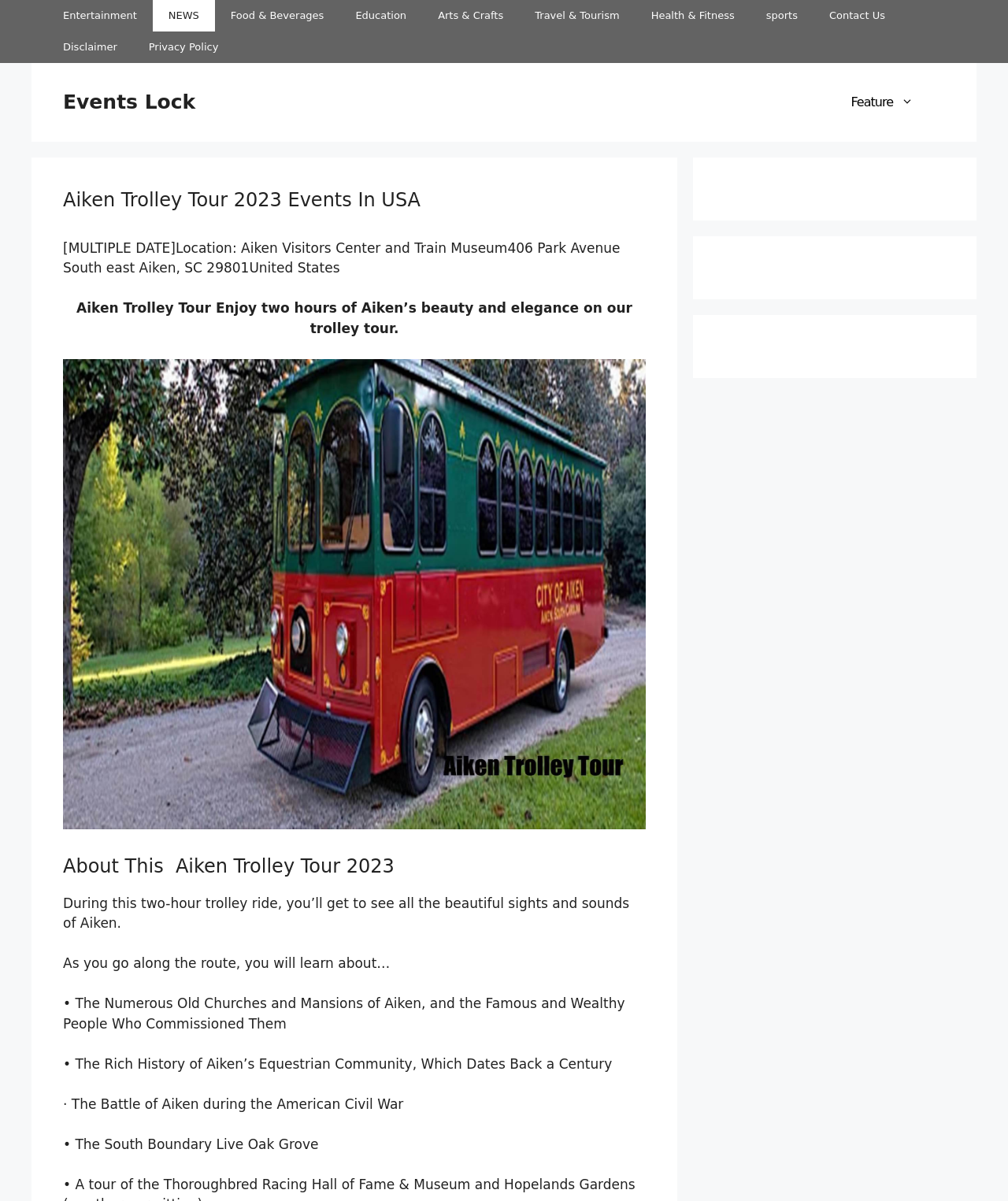Identify and provide the main heading of the webpage.

Aiken Trolley Tour 2023 Events In USA